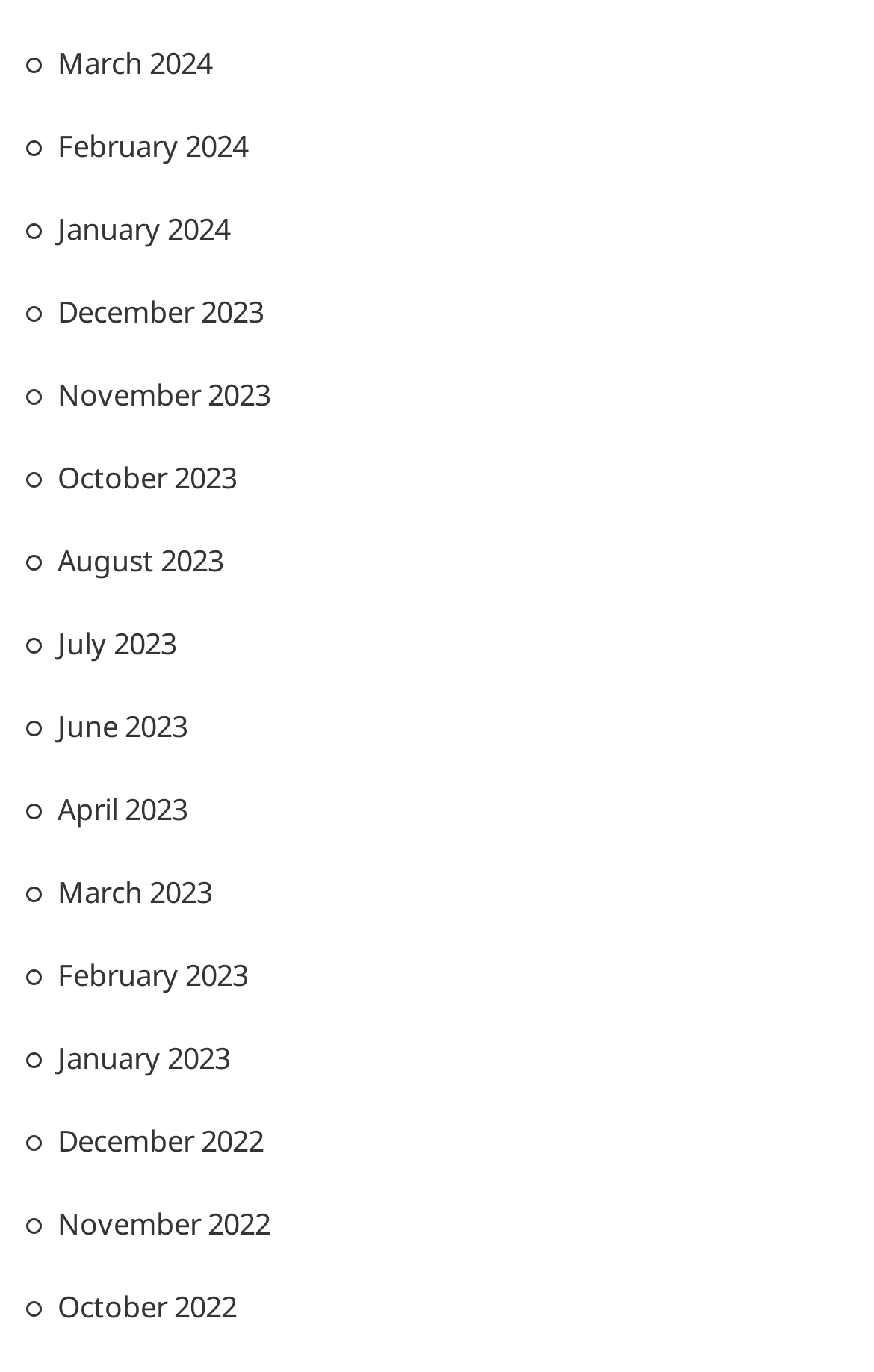What is the latest month available in 2023?
Please respond to the question thoroughly and include all relevant details.

By examining the list of links on the webpage, I found that the latest month available in 2023 is August 2023, which is located near the top of the list.